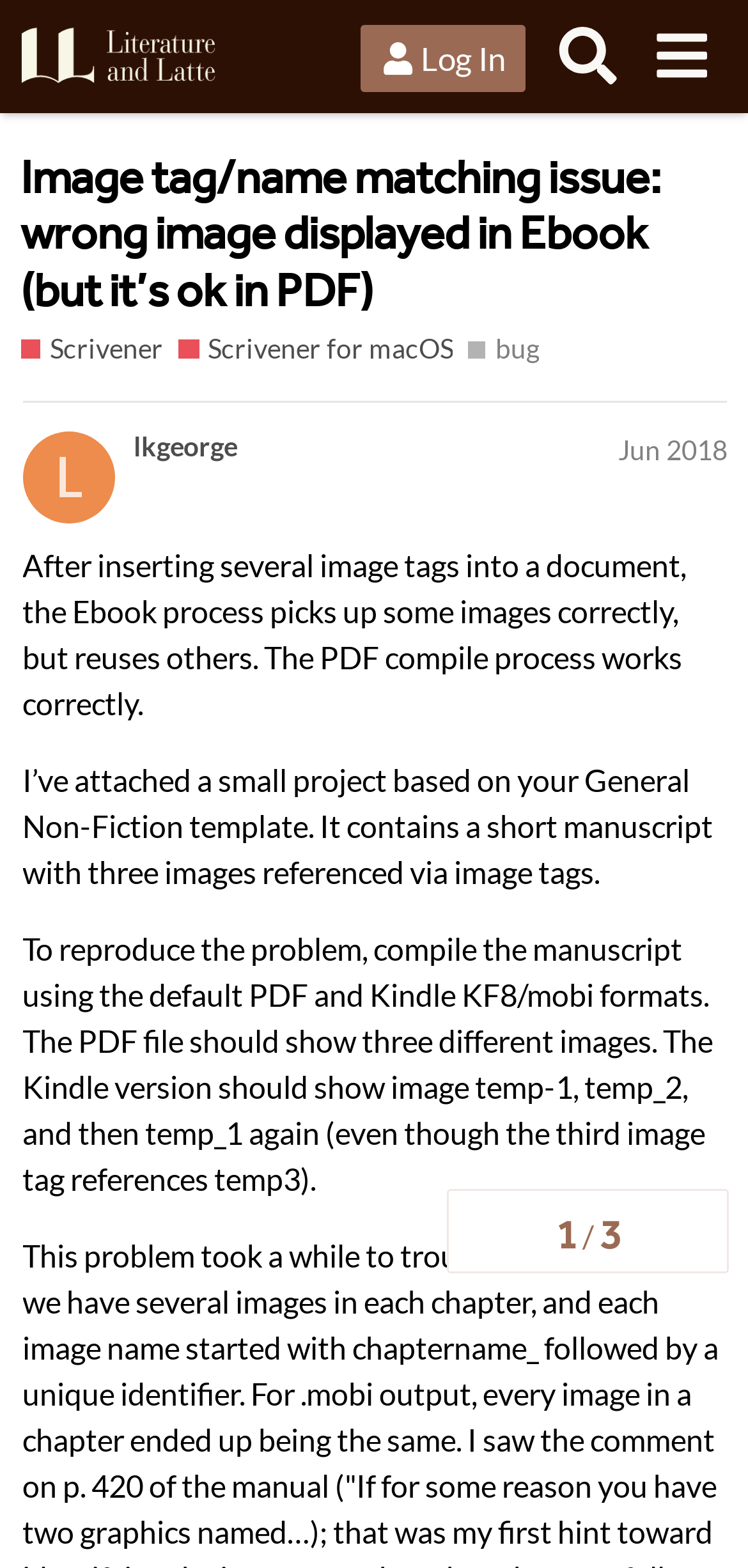Provide a comprehensive caption for the webpage.

This webpage appears to be a forum discussion thread. At the top, there is a header section with a logo image and a link to "Literature & Latte Forums" on the left, followed by a "Log In" button and a "Search" button on the right. Below the header, there is a title "Image tag/name matching issue: wrong image displayed in Ebook (but it's ok in PDF)" which is also a link.

Under the title, there are three links: "Scrivener", "Scrivener for macOS", and "Tags" with the tag "bug". On the right side of these links, there is a progress bar indicating the topic progress.

The main content of the webpage is a discussion thread started by "lkgeorge" in June 2018. The thread consists of three paragraphs of text describing an issue with image tags in a document, where the Ebook process reuses some images incorrectly, but the PDF compile process works correctly. The user has attached a small project to demonstrate the problem.

There are several images on the page, including the logo image, an image on the "Log In" button, and an image on the "Search" button. However, these images are not directly related to the discussion content.